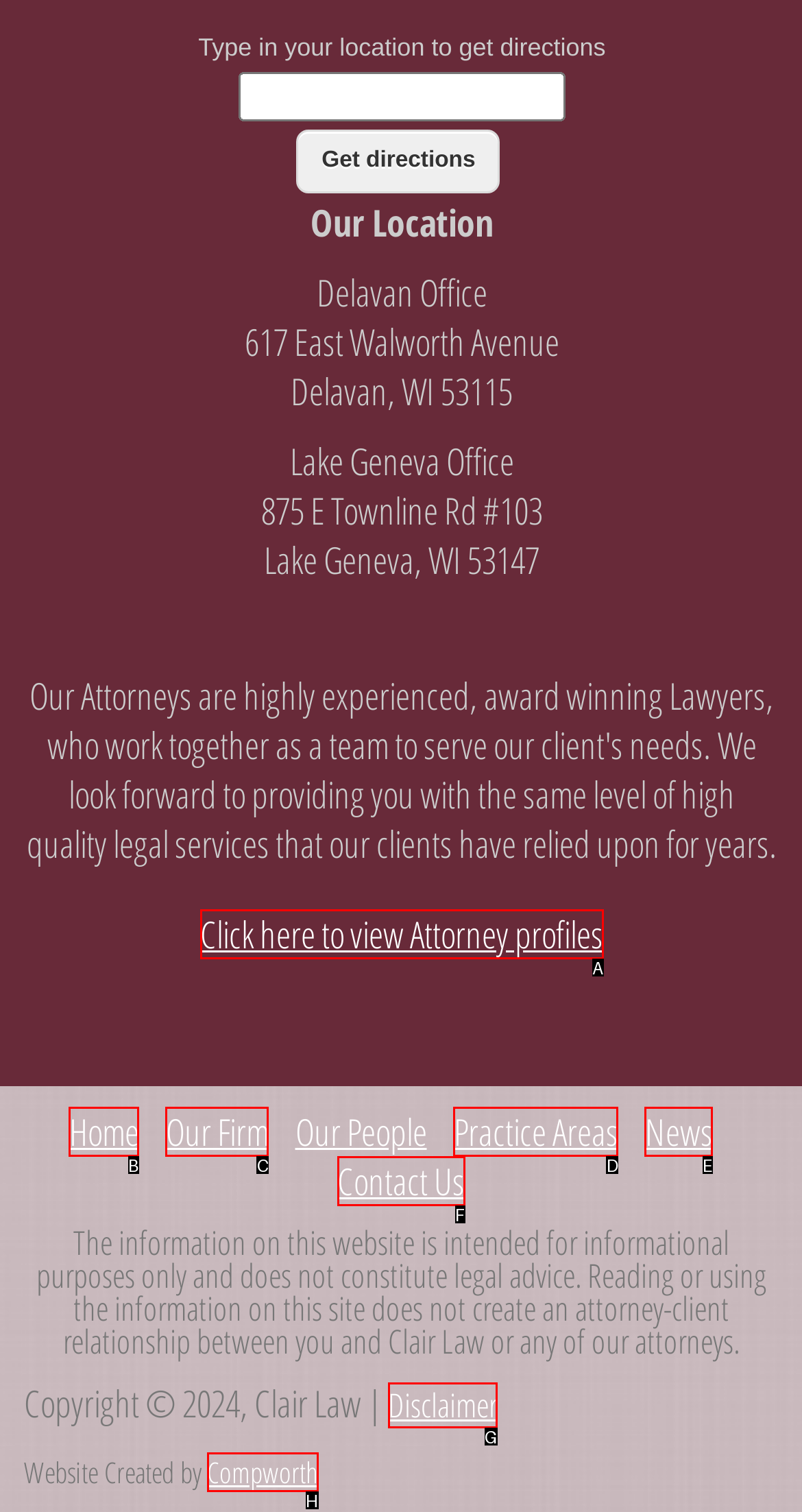For the task: Go to Home page, specify the letter of the option that should be clicked. Answer with the letter only.

B